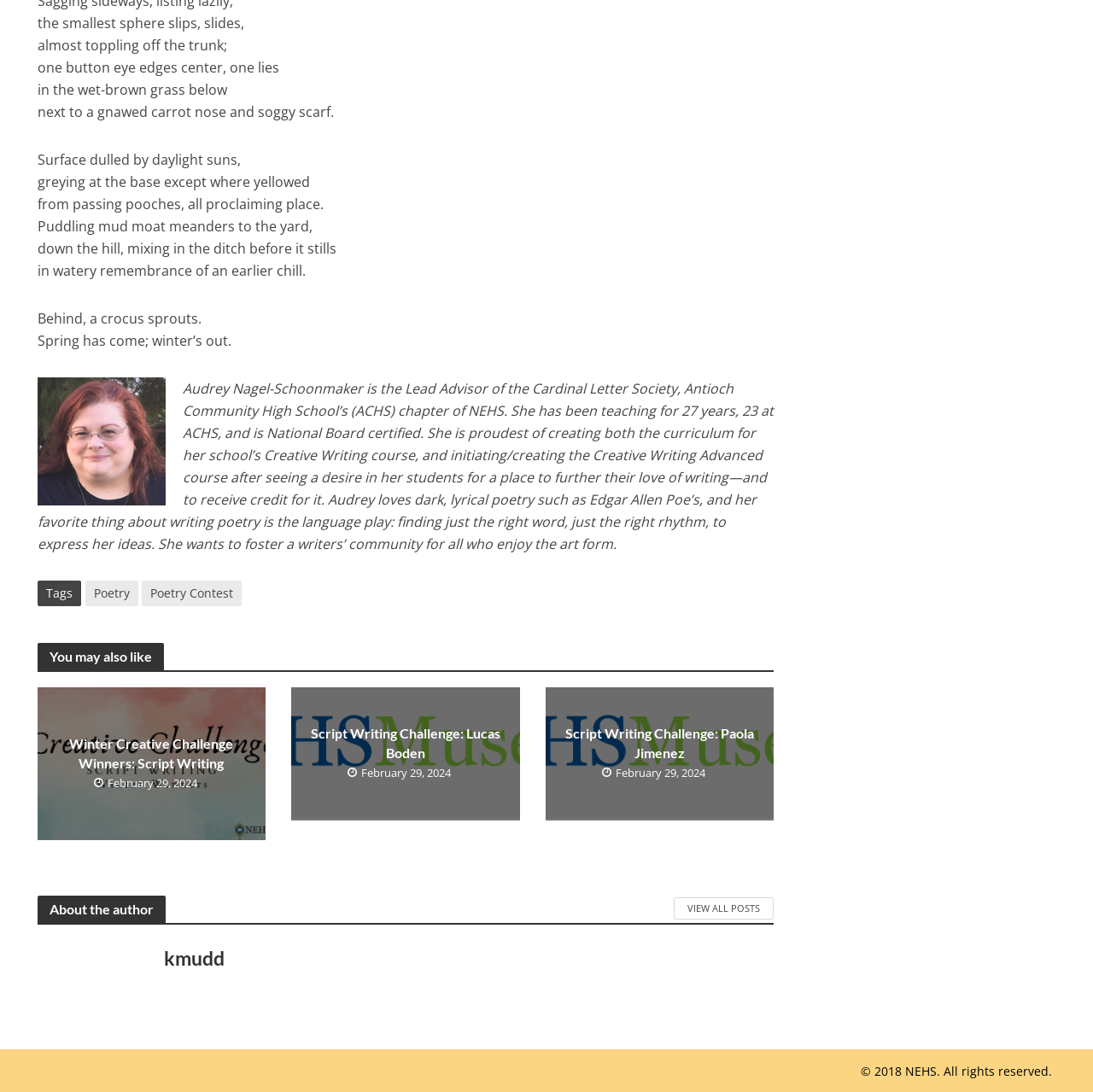Identify the bounding box of the UI element described as follows: "Poetry". Provide the coordinates as four float numbers in the range of 0 to 1 [left, top, right, bottom].

[0.078, 0.532, 0.126, 0.555]